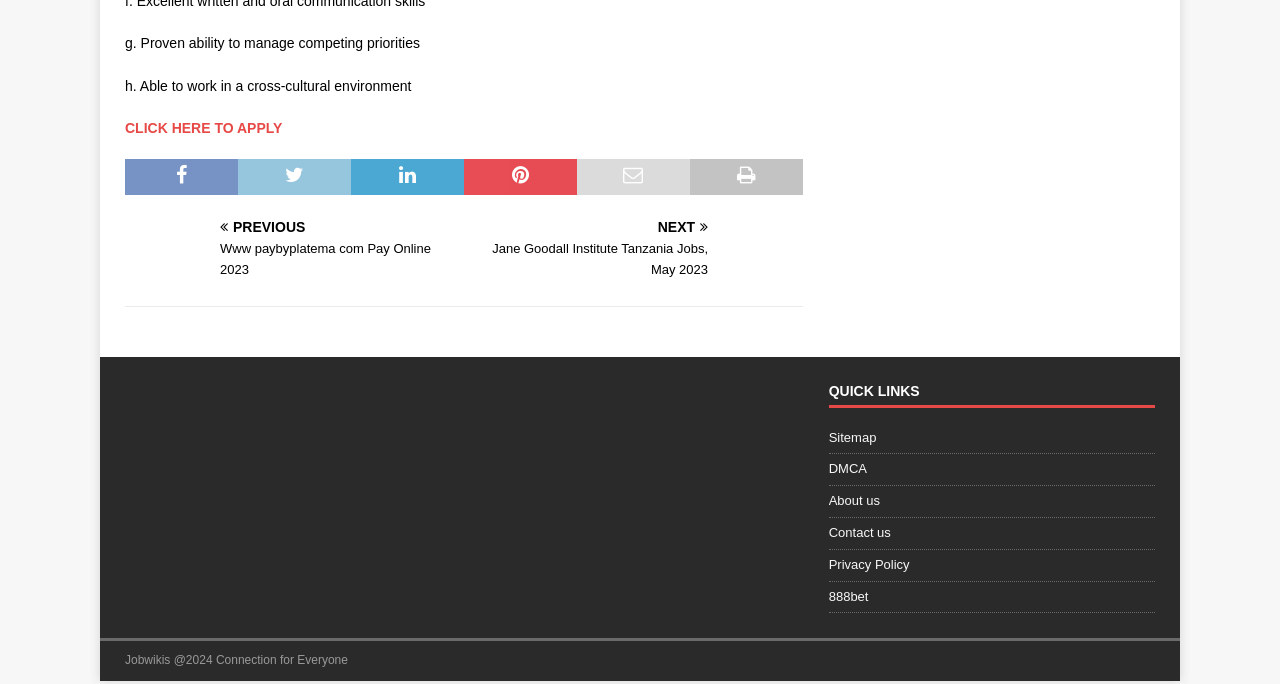Use a single word or phrase to answer the following:
What is the text of the first static text element?

g. Proven ability to manage competing priorities